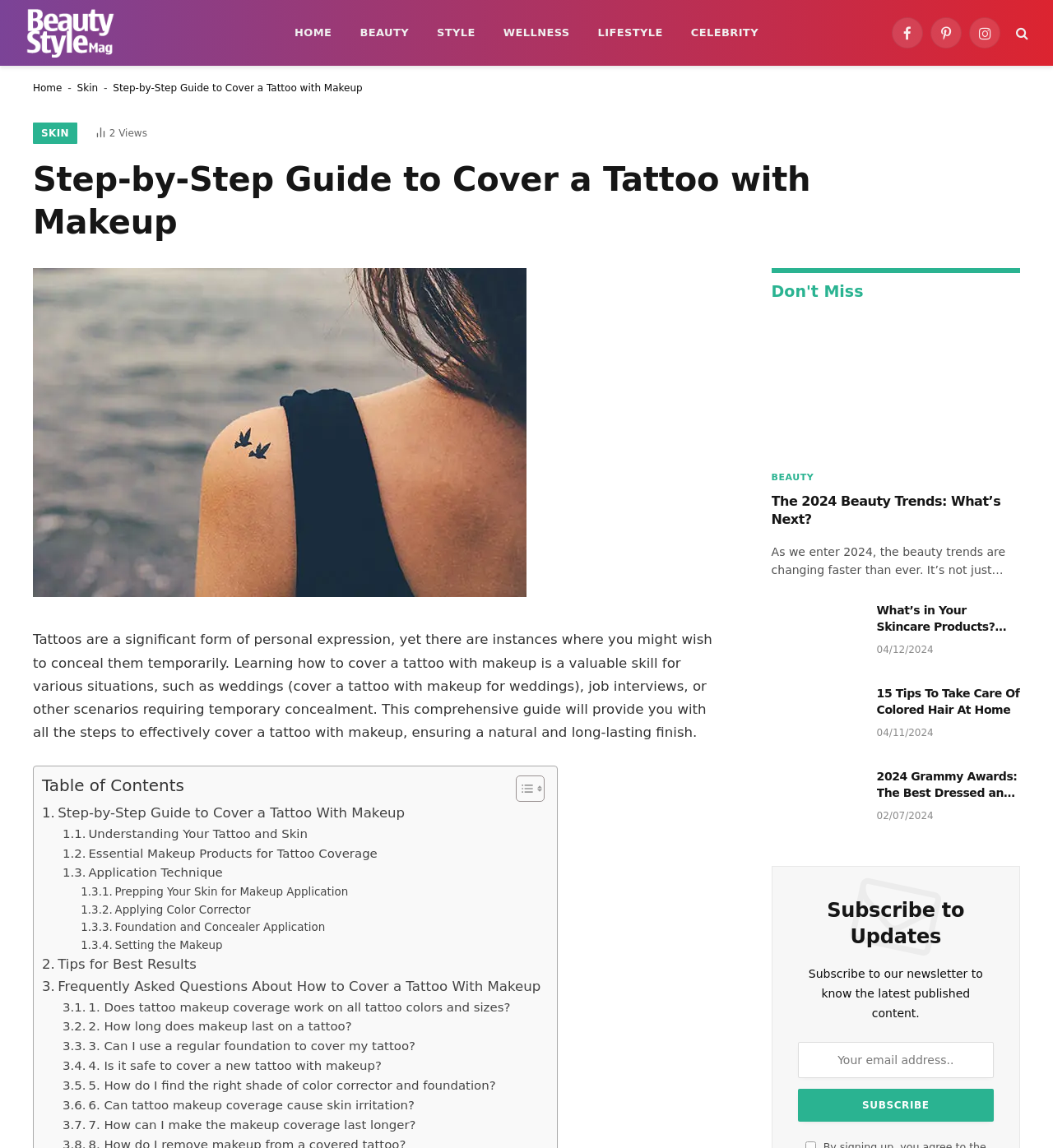Please identify the bounding box coordinates for the region that you need to click to follow this instruction: "Subscribe to the newsletter".

[0.758, 0.948, 0.944, 0.977]